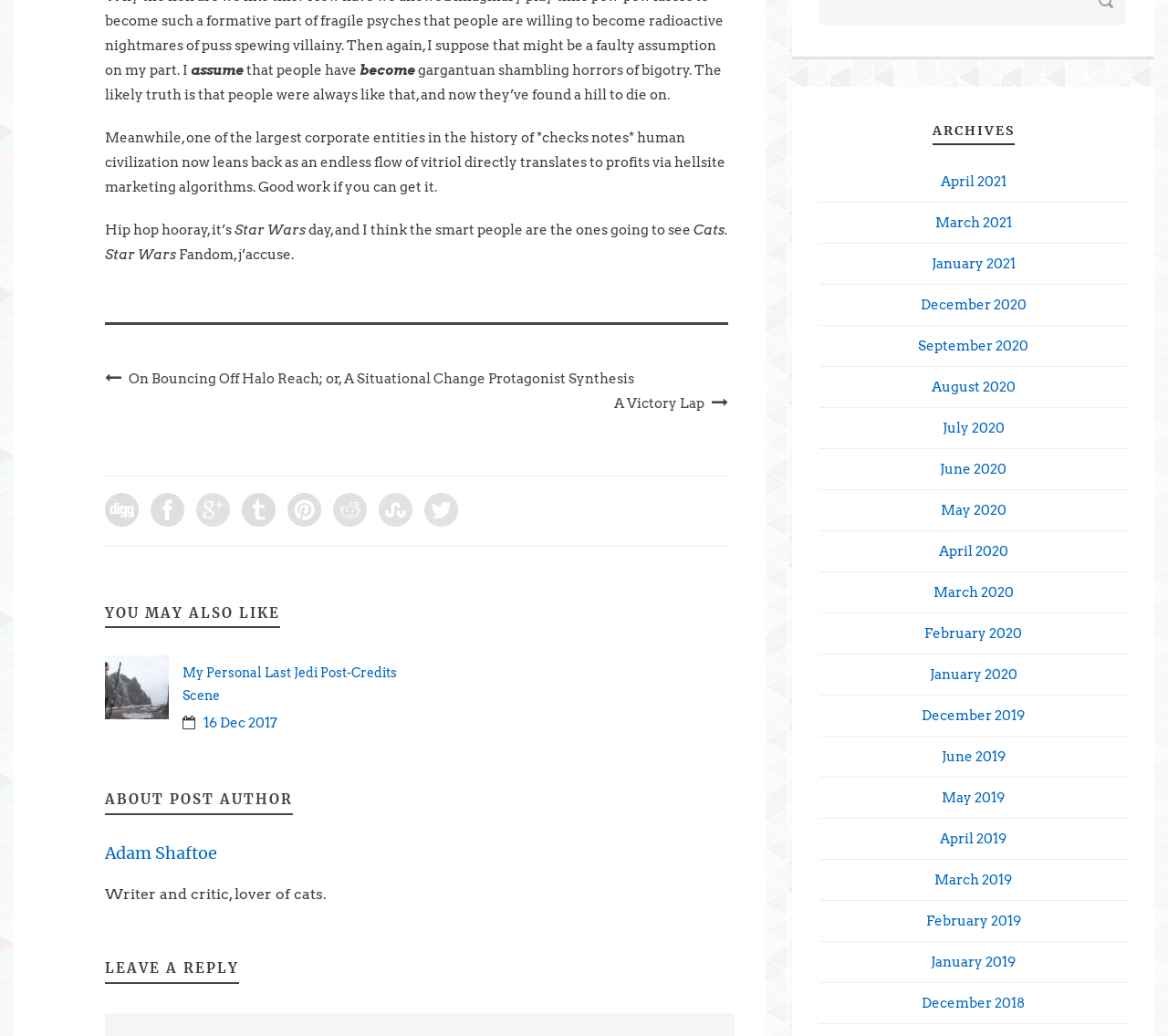Find the bounding box coordinates for the element described here: "March 2020".

[0.799, 0.564, 0.868, 0.58]